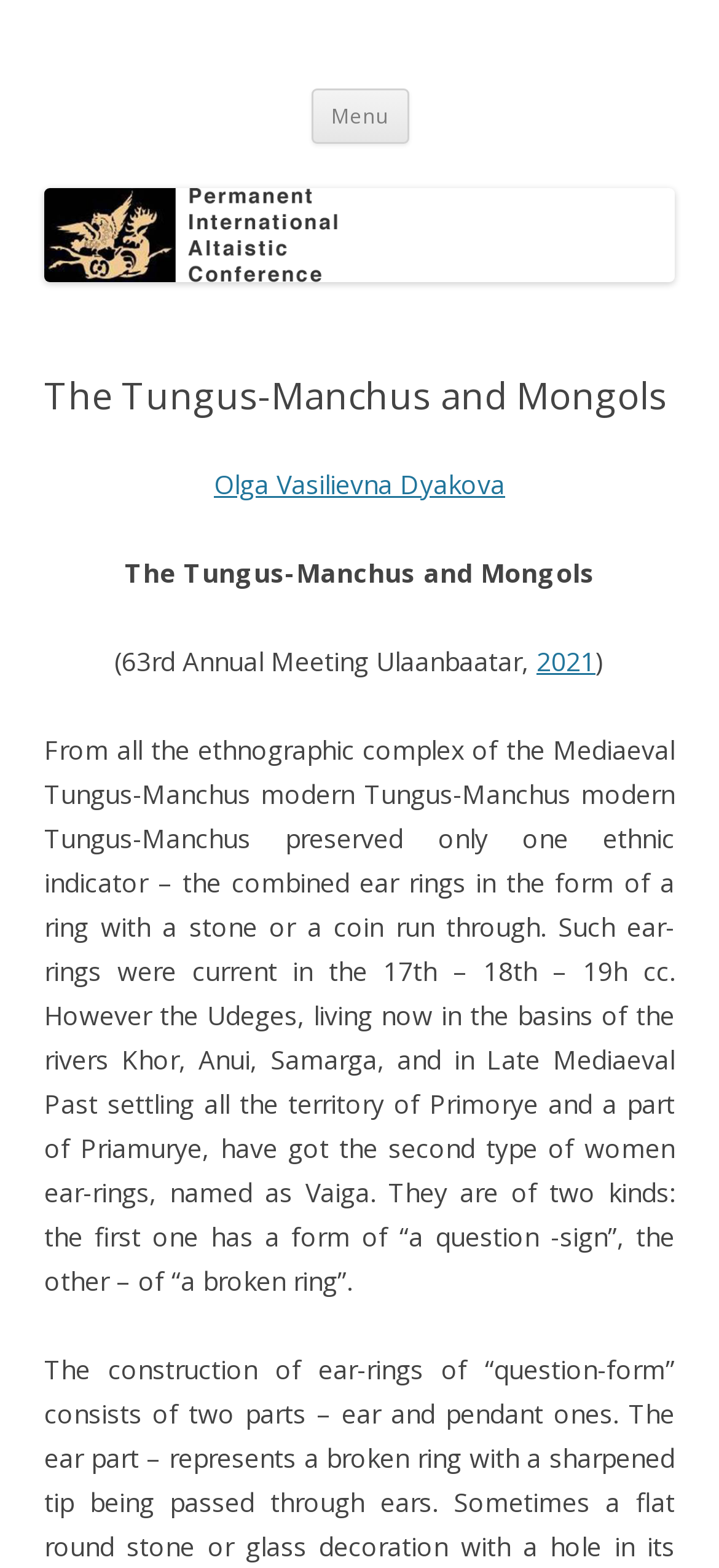Find the bounding box of the UI element described as: "parent_node: Permanent International Altaistic Conference". The bounding box coordinates should be given as four float values between 0 and 1, i.e., [left, top, right, bottom].

[0.062, 0.162, 0.938, 0.185]